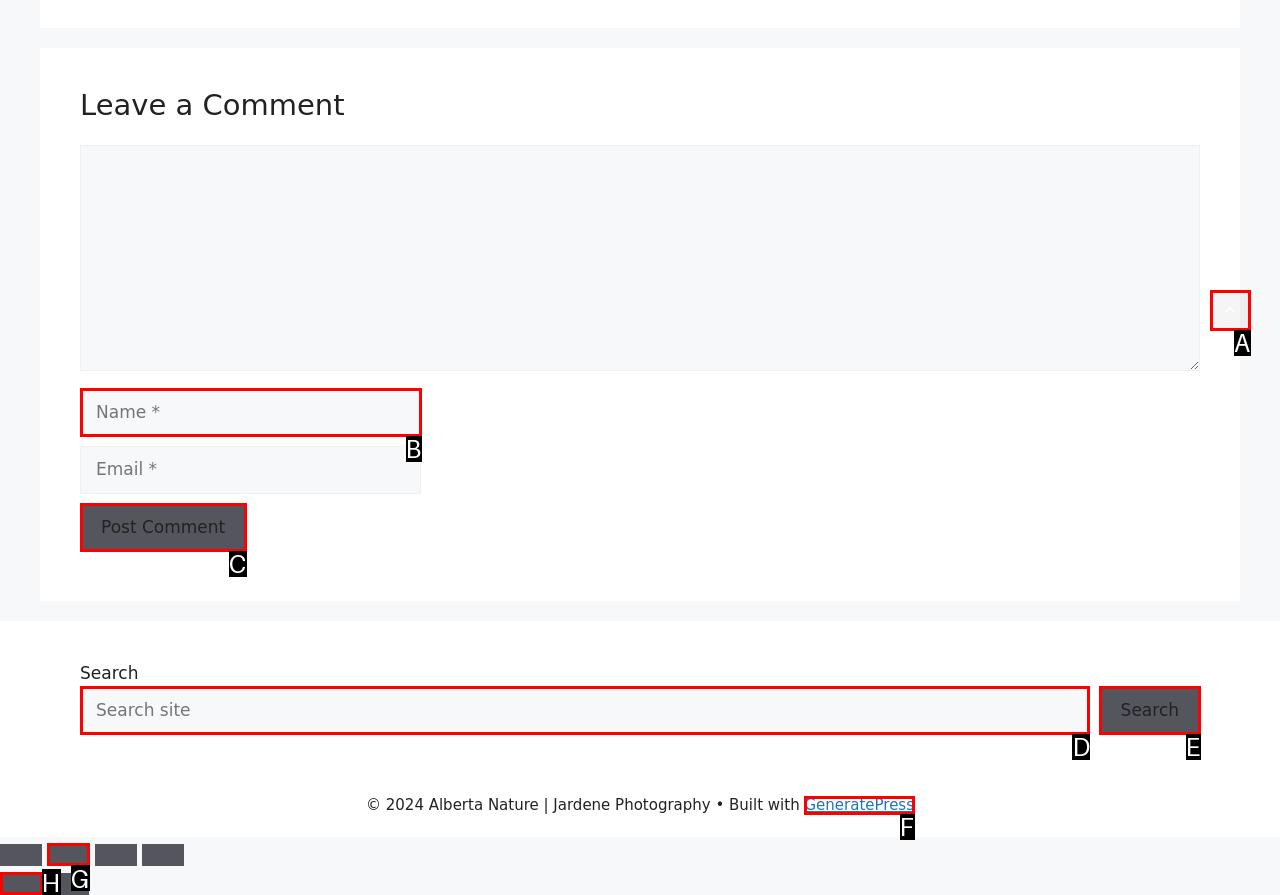Match the HTML element to the given description: parent_node: Search name="s" placeholder="Search site"
Indicate the option by its letter.

D